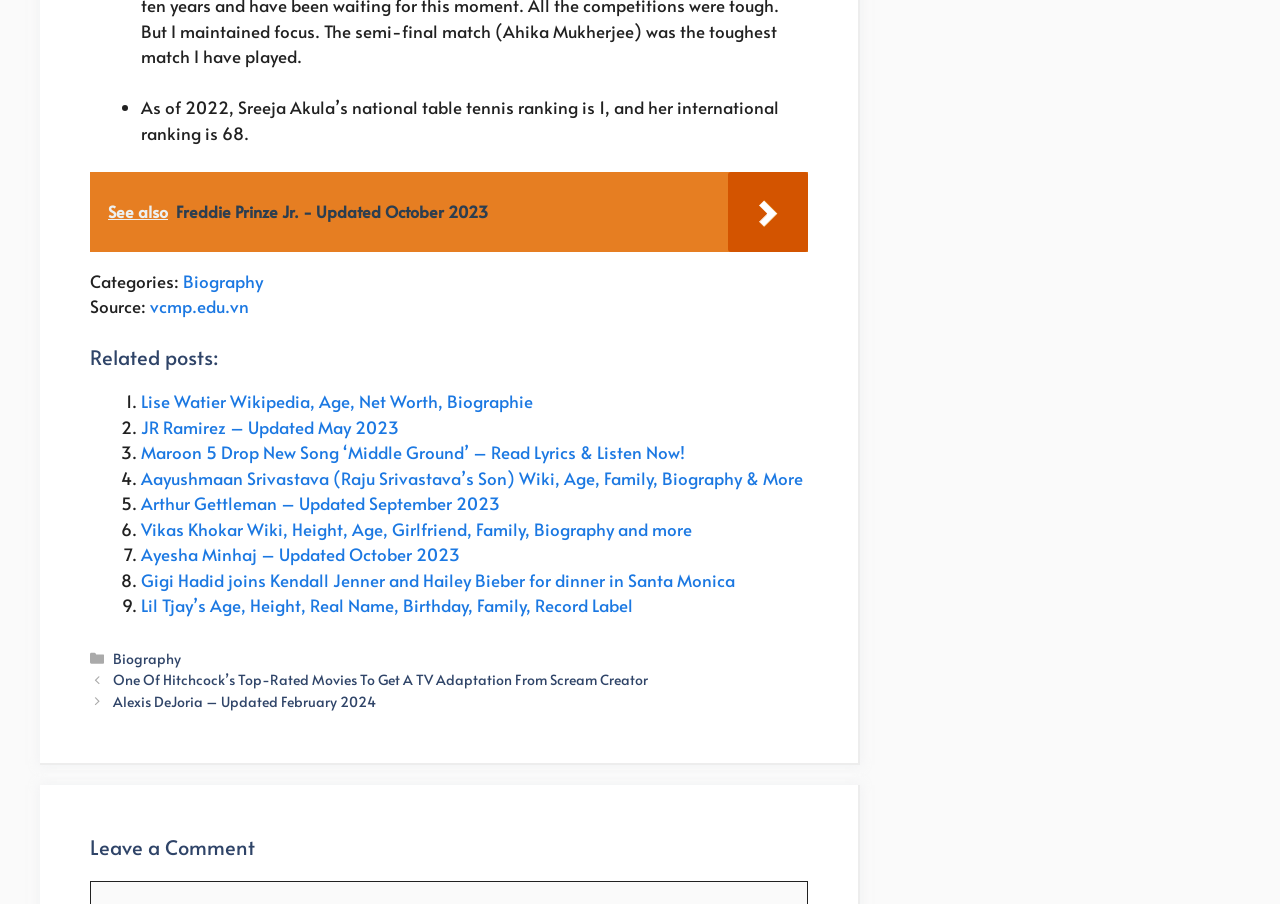What is the source of the information on the webpage?
Based on the image, provide your answer in one word or phrase.

vcmp.edu.vn